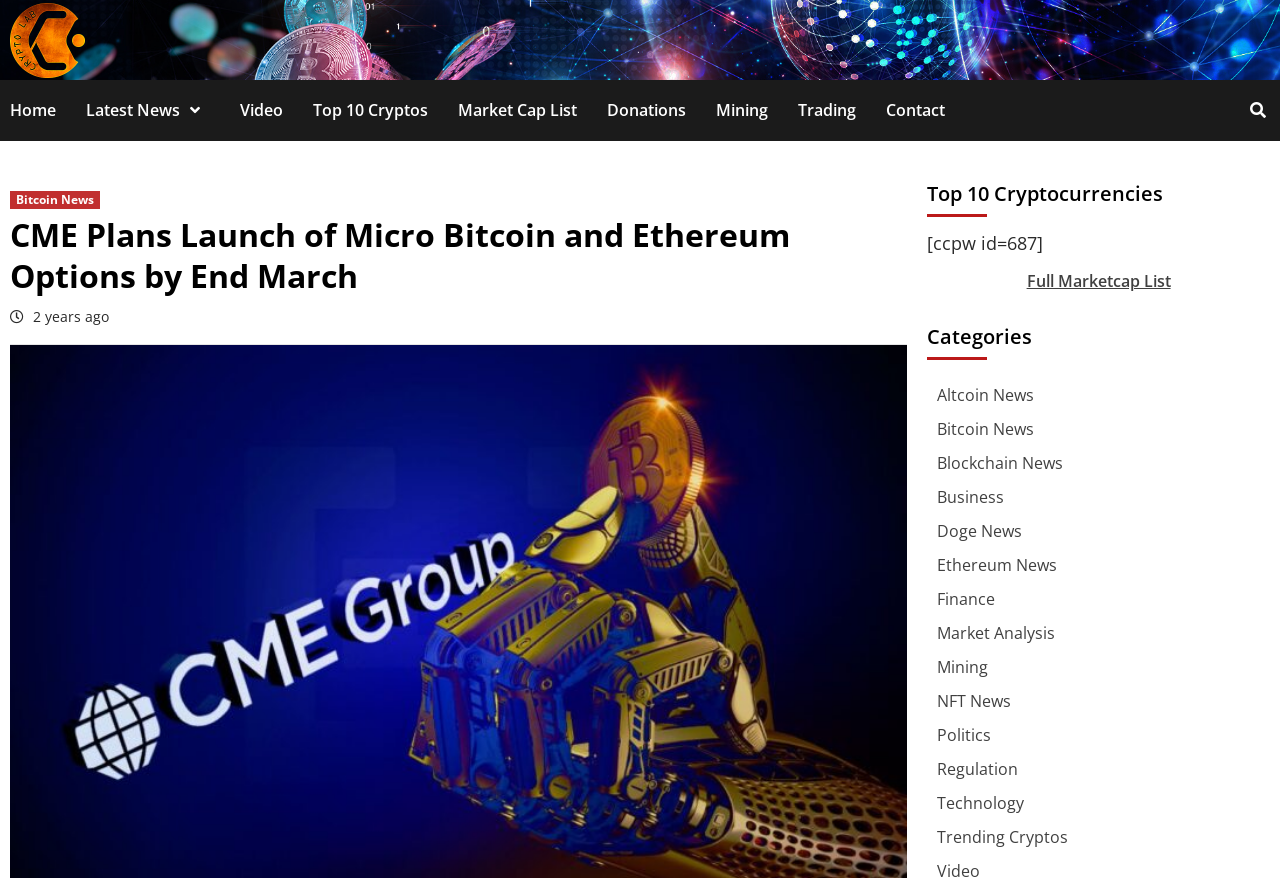Find the bounding box coordinates for the UI element that matches this description: "Ethereum News".

[0.732, 0.631, 0.826, 0.656]